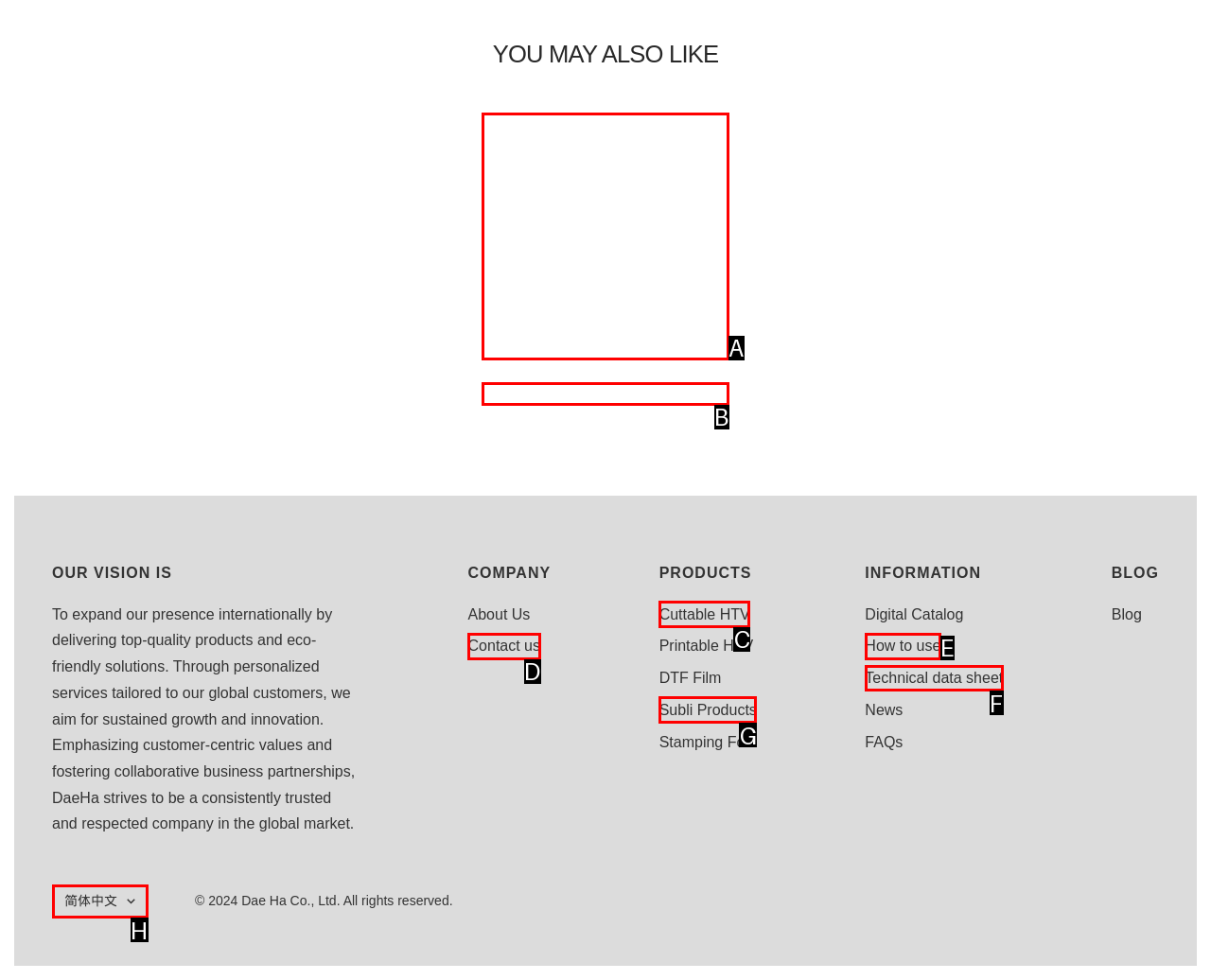Which option is described as follows: DH ONE FLEX
Answer with the letter of the matching option directly.

B